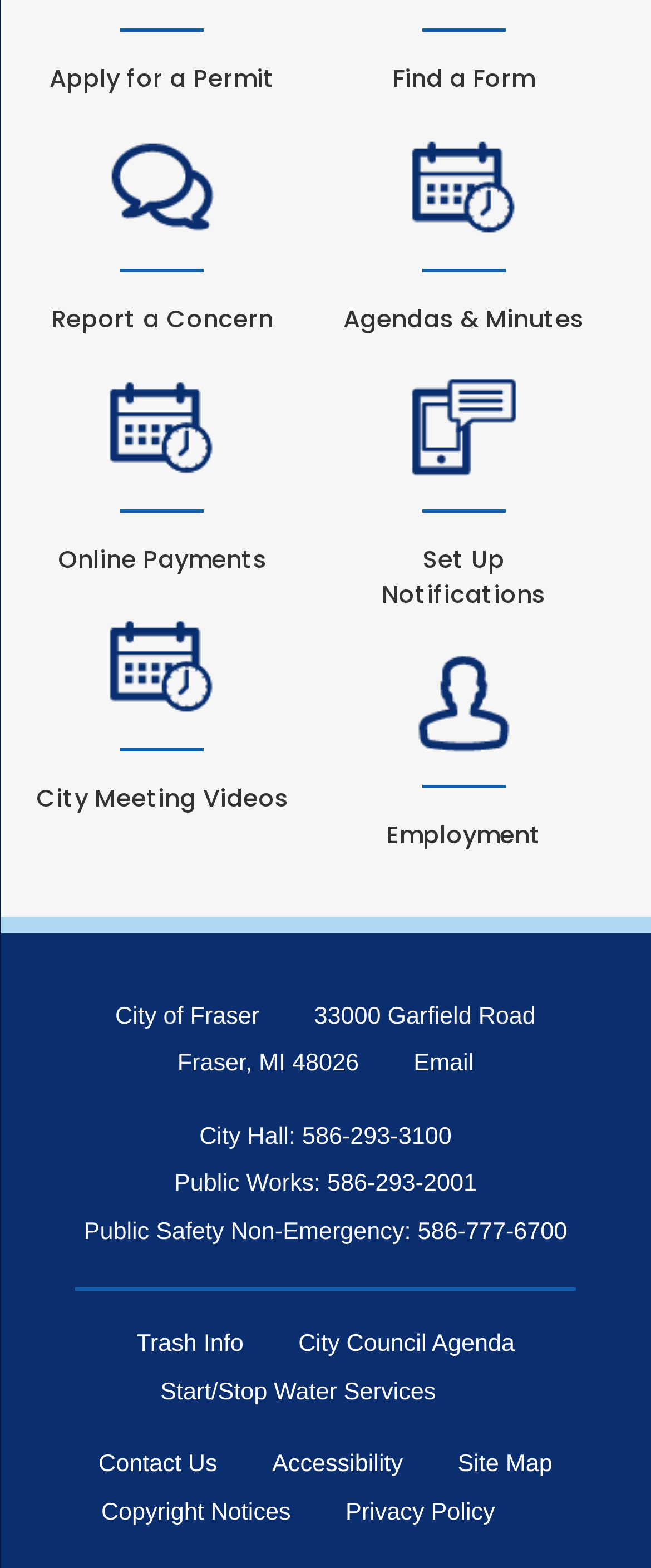How can I contact the city?
Based on the screenshot, respond with a single word or phrase.

Email or phone